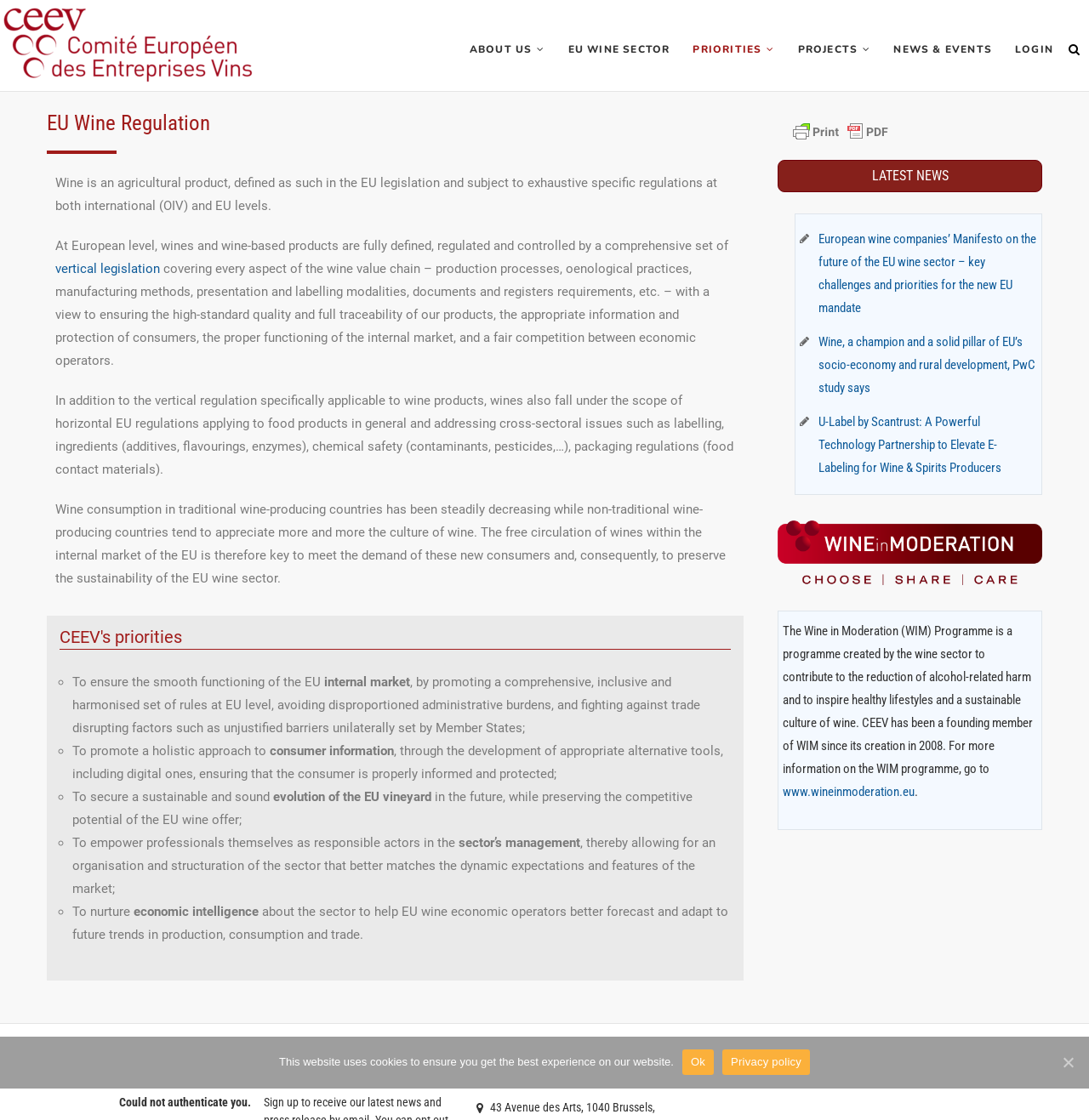Identify the bounding box coordinates for the region to click in order to carry out this instruction: "Click on the ABOUT US link". Provide the coordinates using four float numbers between 0 and 1, formatted as [left, top, right, bottom].

[0.422, 0.03, 0.51, 0.058]